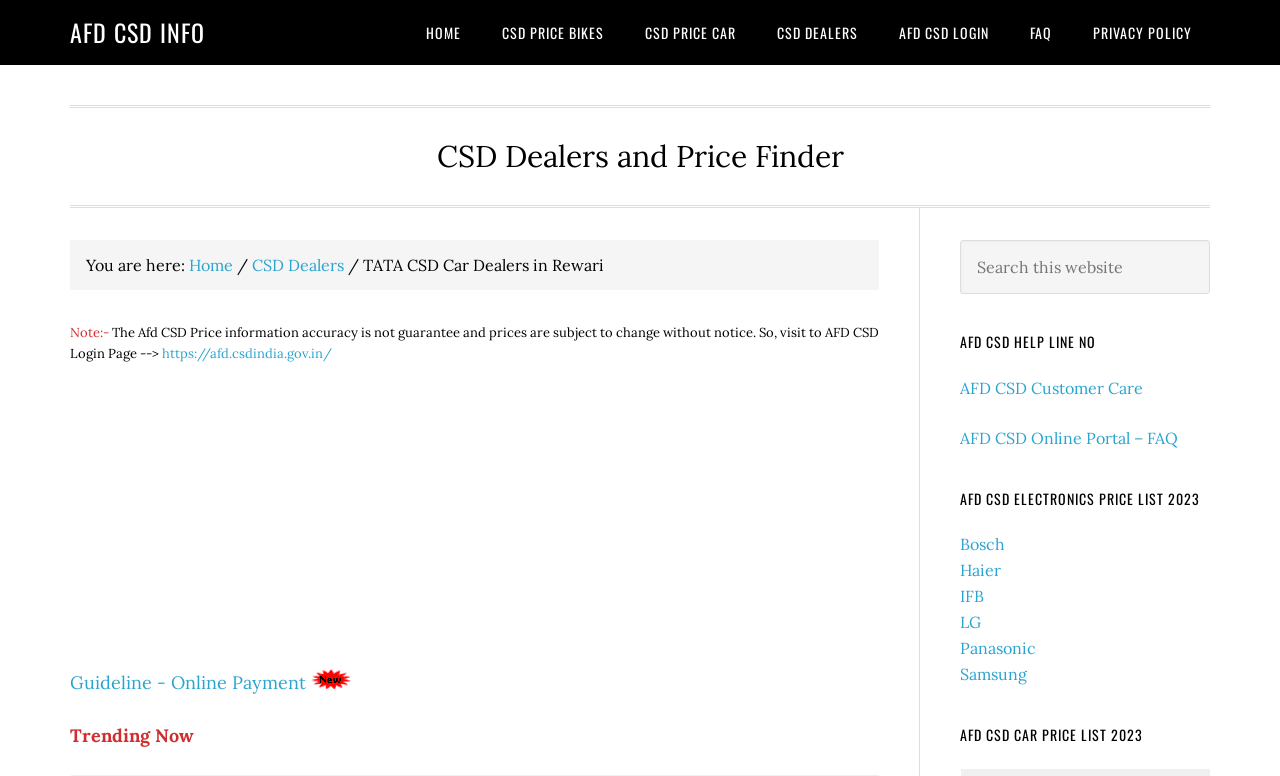Can you specify the bounding box coordinates of the area that needs to be clicked to fulfill the following instruction: "Visit AFD CSD LOGIN Page"?

[0.688, 0.0, 0.787, 0.084]